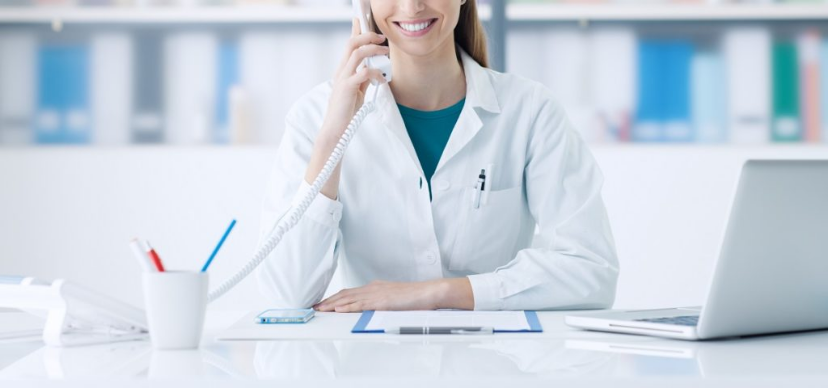What is in the background of the image?
Using the image as a reference, deliver a detailed and thorough answer to the question.

The background of the image is blurred, but it appears to feature rows of colorful folders or books, which suggests an environment related to healthcare or administration, possibly a medical office or a library.